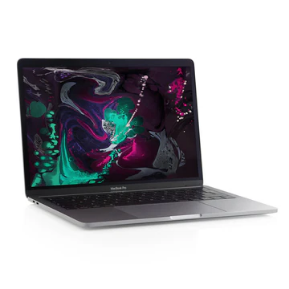How many cores does the processor have?
Using the details from the image, give an elaborate explanation to answer the question.

The number of cores in the processor can be determined by reading the caption, which specifies that the laptop has a 4-core configuration.